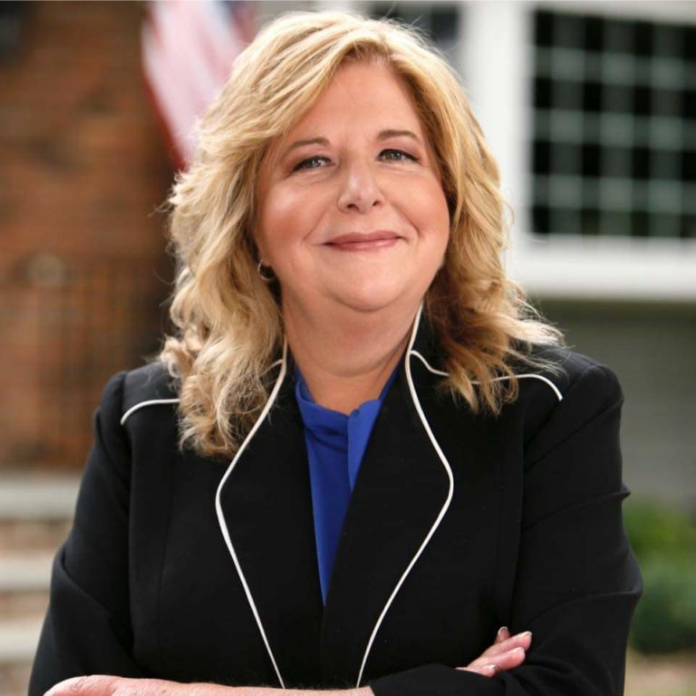Create an extensive and detailed description of the image.

In this image, a woman with shoulder-length, wavy blonde hair is smiling confidently. She is wearing a black blazer with white trim over a blue blouse, presenting a professional appearance. The background suggests an outdoor setting, likely with elements of a suburban home visible, including a blurry American flag hanging in the distance. This dynamic portrait conveys a sense of approachability and competence, fitting for a public figure or official involved in community matters, particularly in light of recent news where a New Hyde Park woman was charged with grand larceny for allegedly stealing a significant amount from an elderly woman.